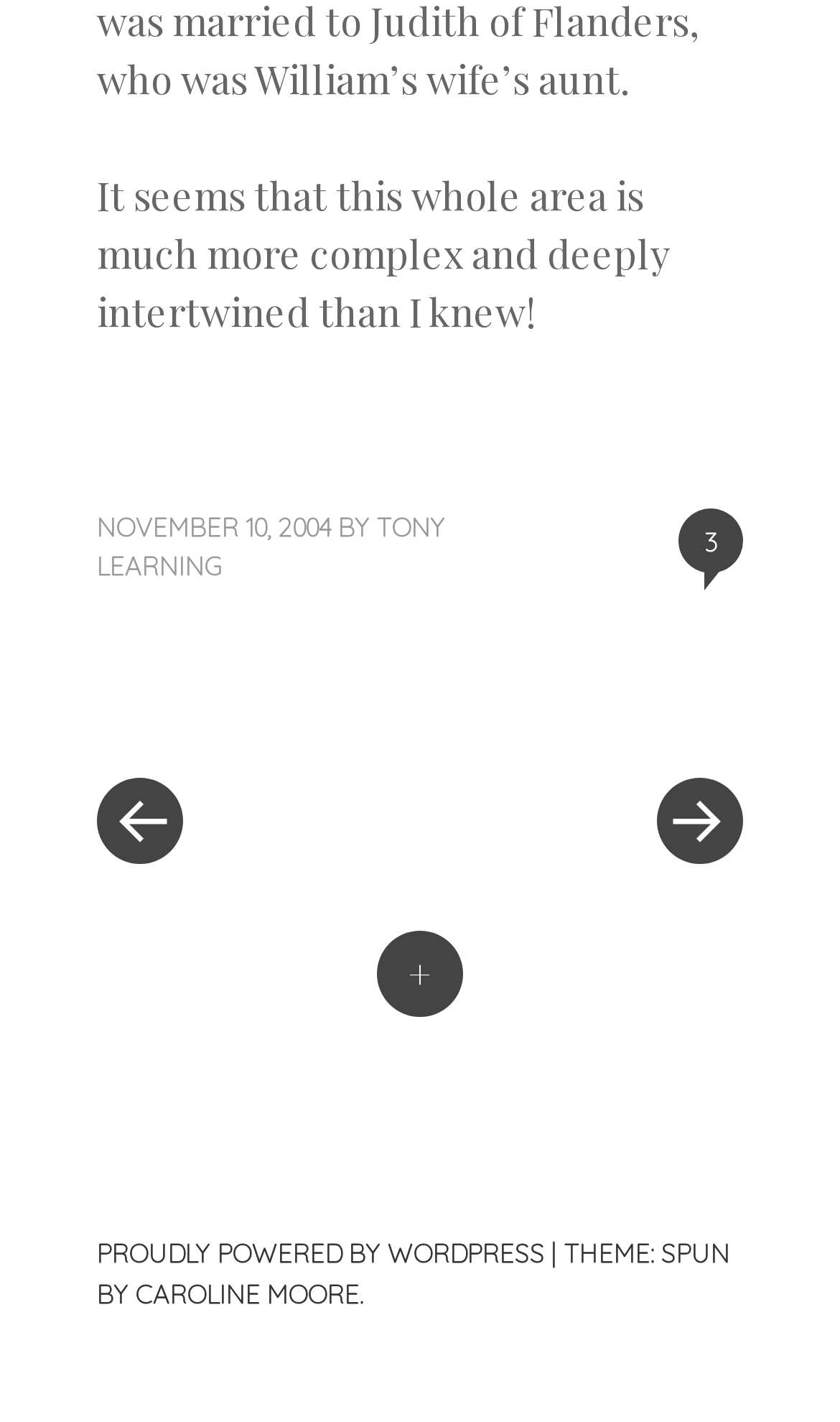Can you find the bounding box coordinates of the area I should click to execute the following instruction: "View the post from NOVEMBER 10, 2004"?

[0.115, 0.359, 0.395, 0.382]